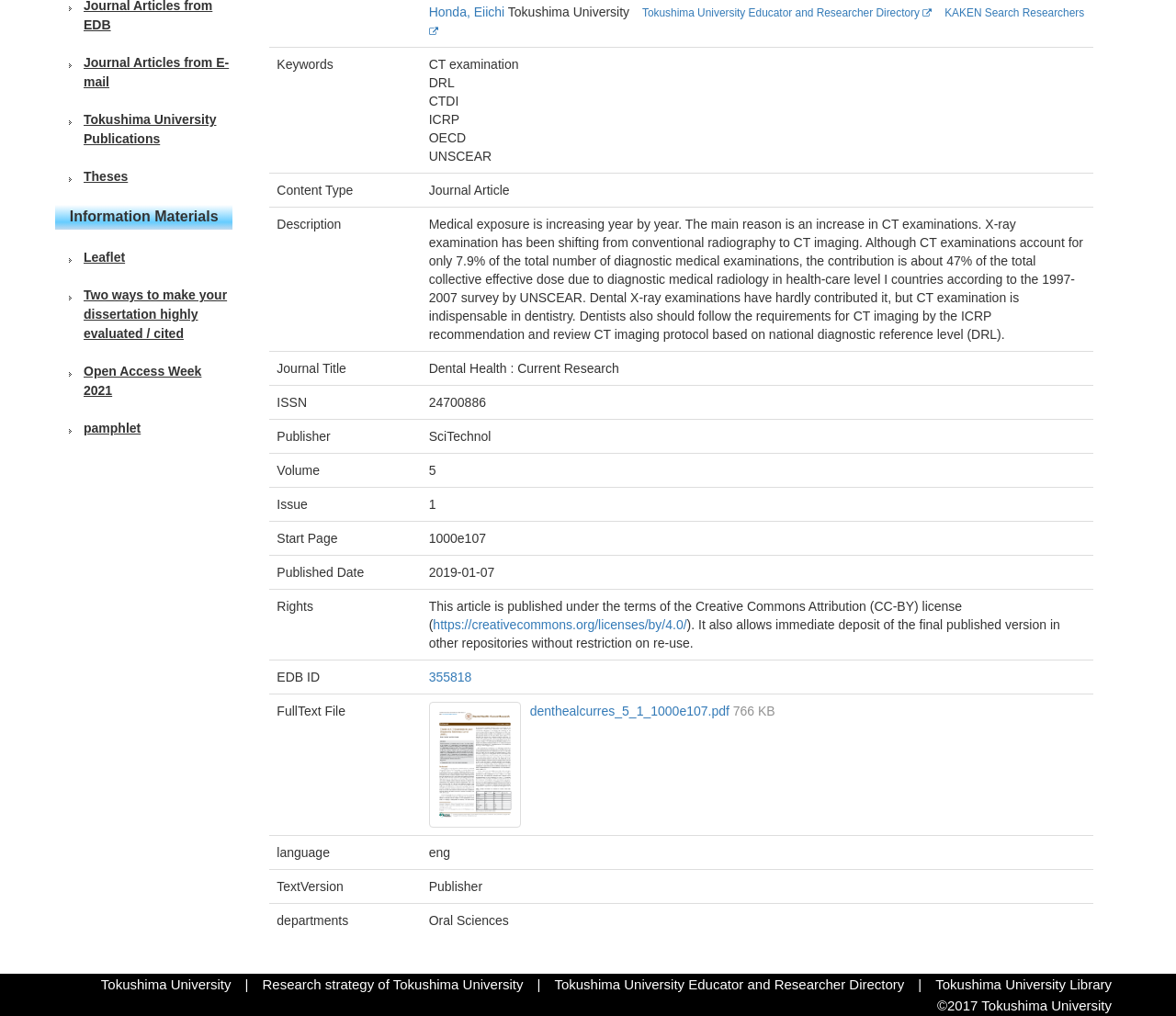Using the element description: "Union 10 Design", determine the bounding box coordinates. The coordinates should be in the format [left, top, right, bottom], with values between 0 and 1.

None